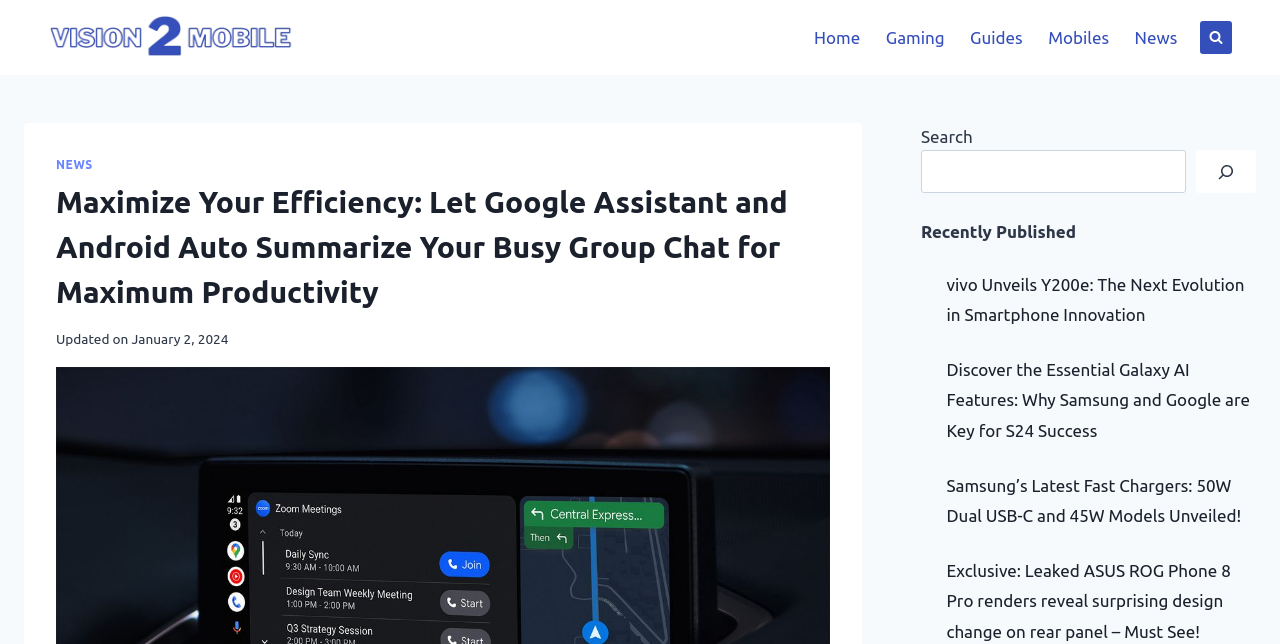Predict the bounding box coordinates for the UI element described as: "alt="Vision2mobile Logo"". The coordinates should be four float numbers between 0 and 1, presented as [left, top, right, bottom].

[0.038, 0.021, 0.229, 0.095]